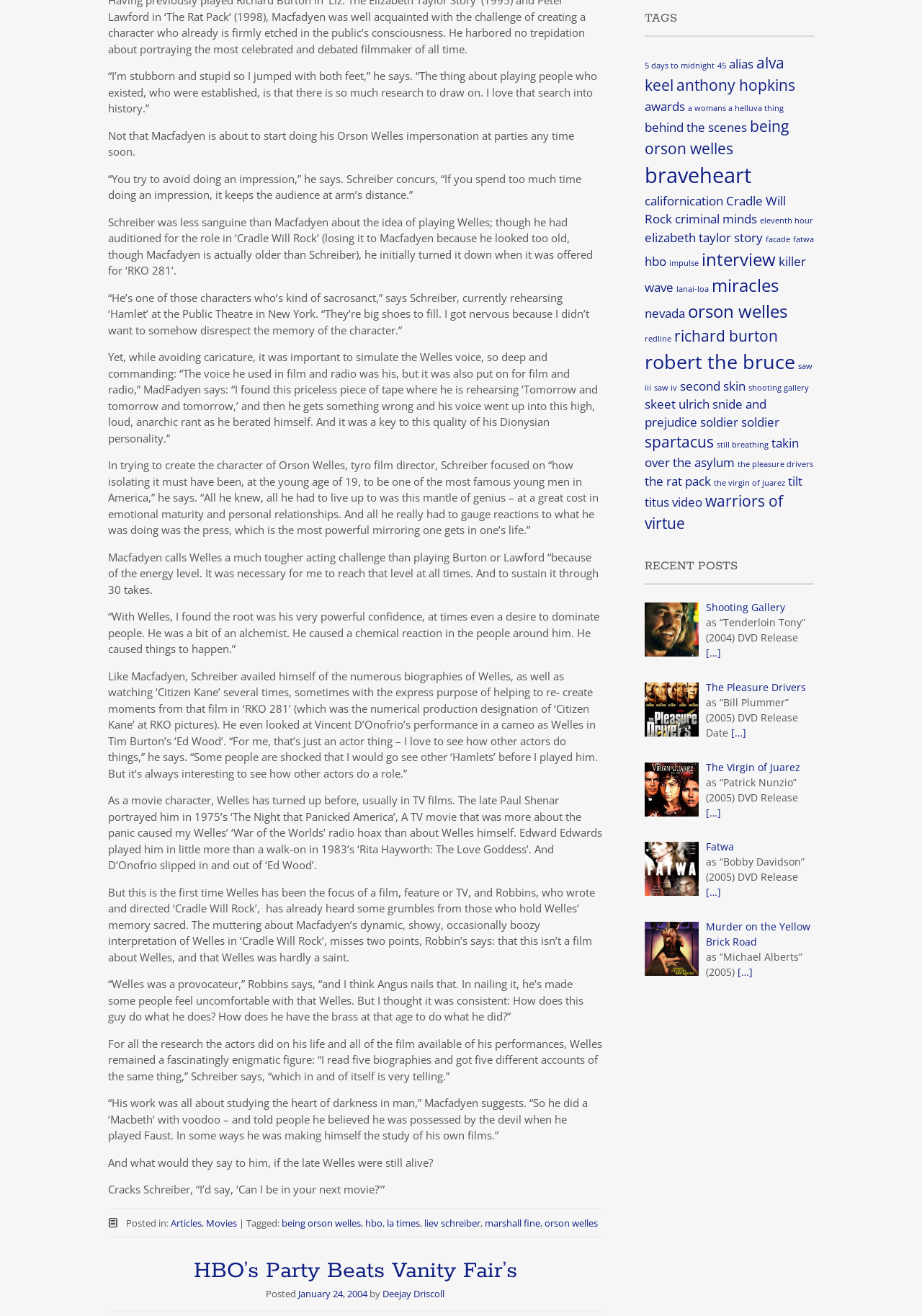Using the description "hbo", locate and provide the bounding box of the UI element.

[0.699, 0.192, 0.723, 0.205]